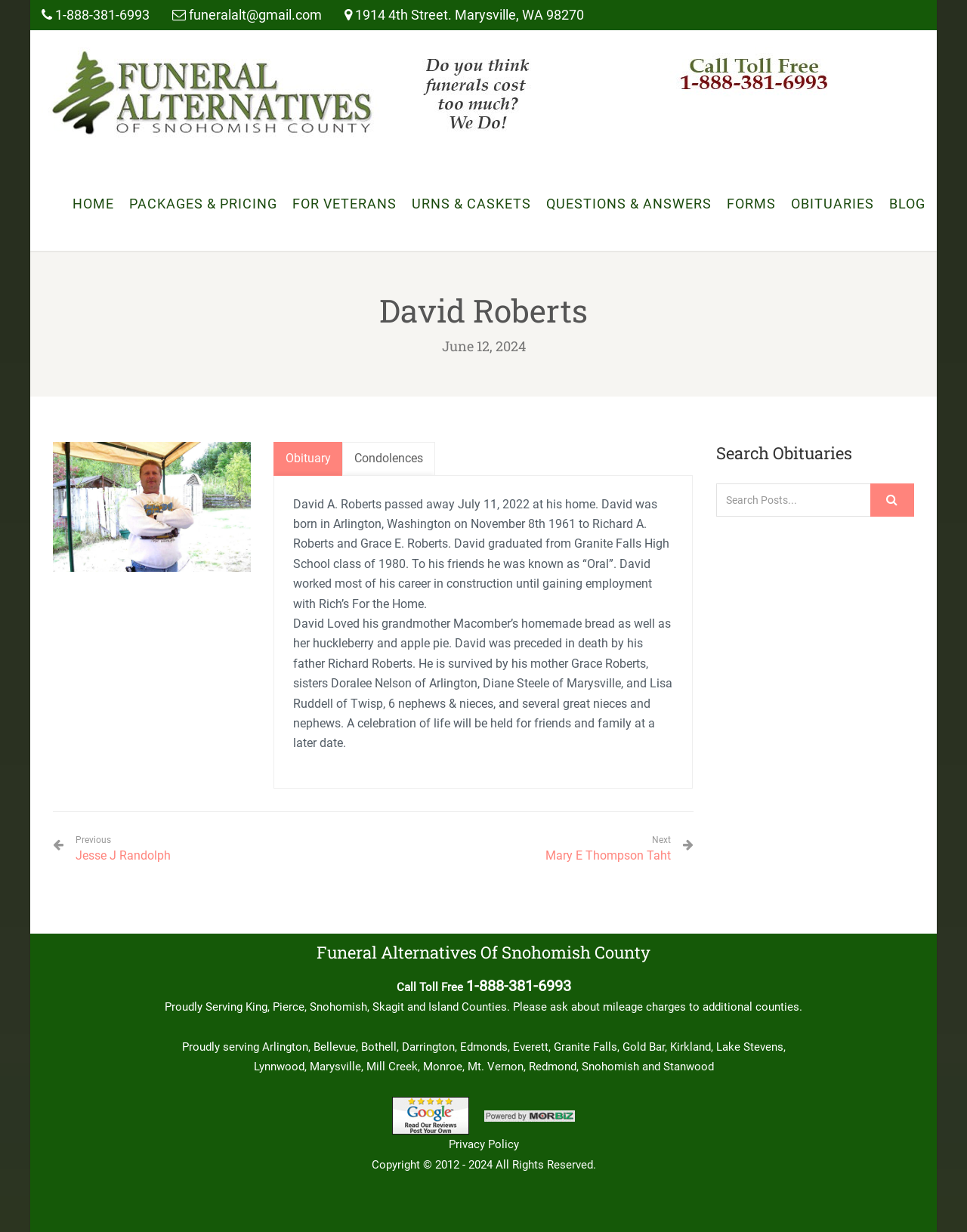Give the bounding box coordinates for the element described as: "Mary E Thompson Taht".

[0.564, 0.687, 0.693, 0.703]